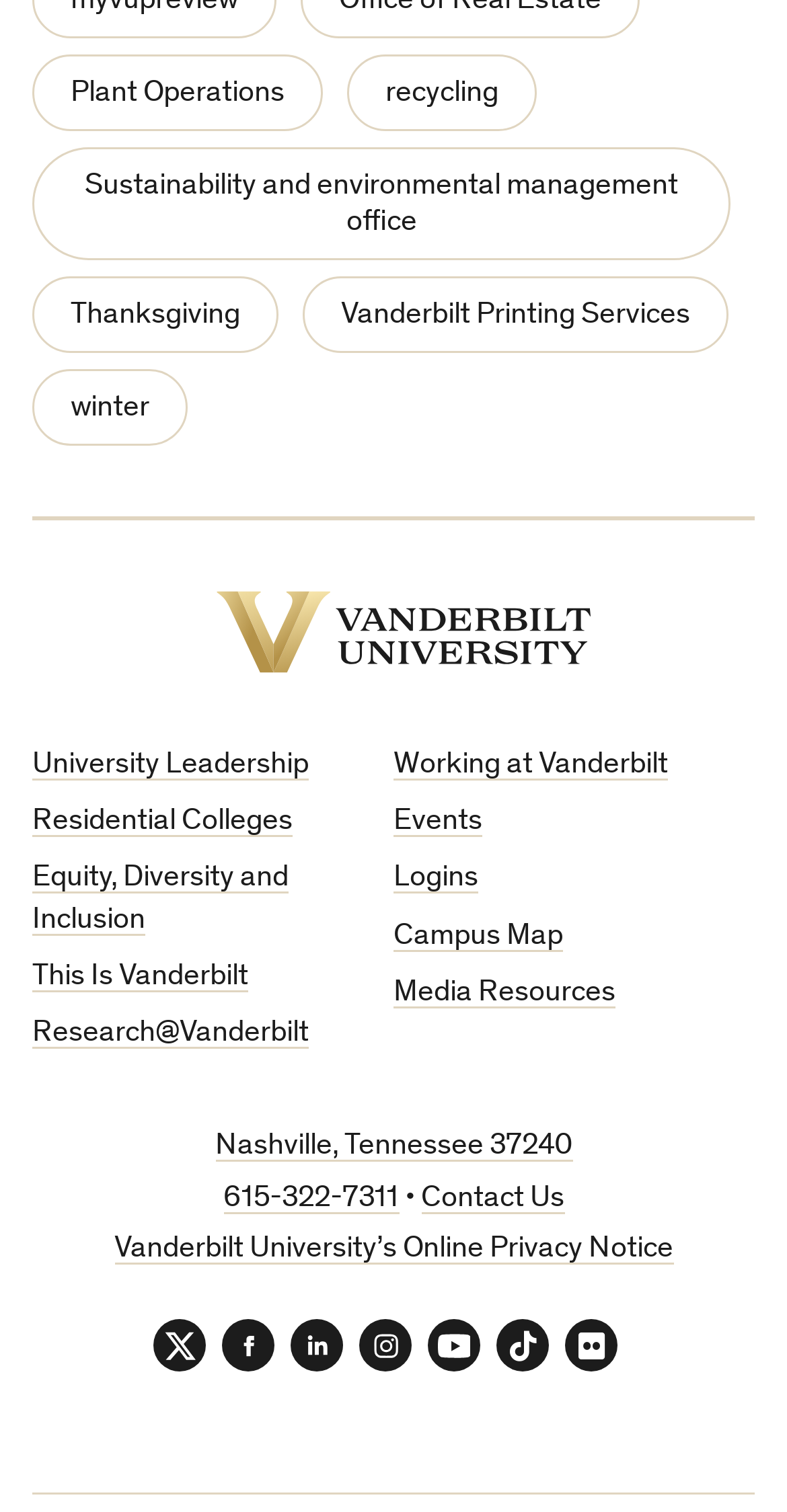Answer this question using a single word or a brief phrase:
What is the phone number of Vanderbilt University?

615-322-7311